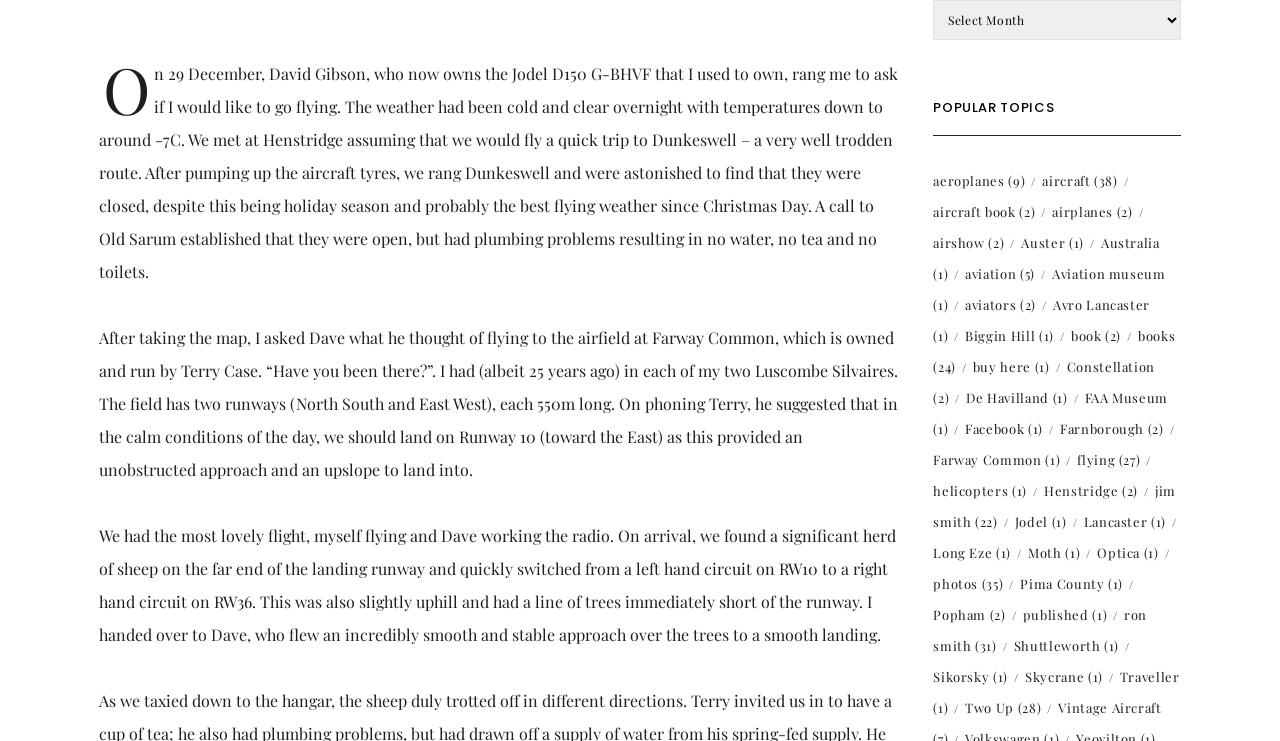Provide the bounding box coordinates of the HTML element this sentence describes: "Sikorsky (1)".

[0.729, 0.902, 0.788, 0.925]